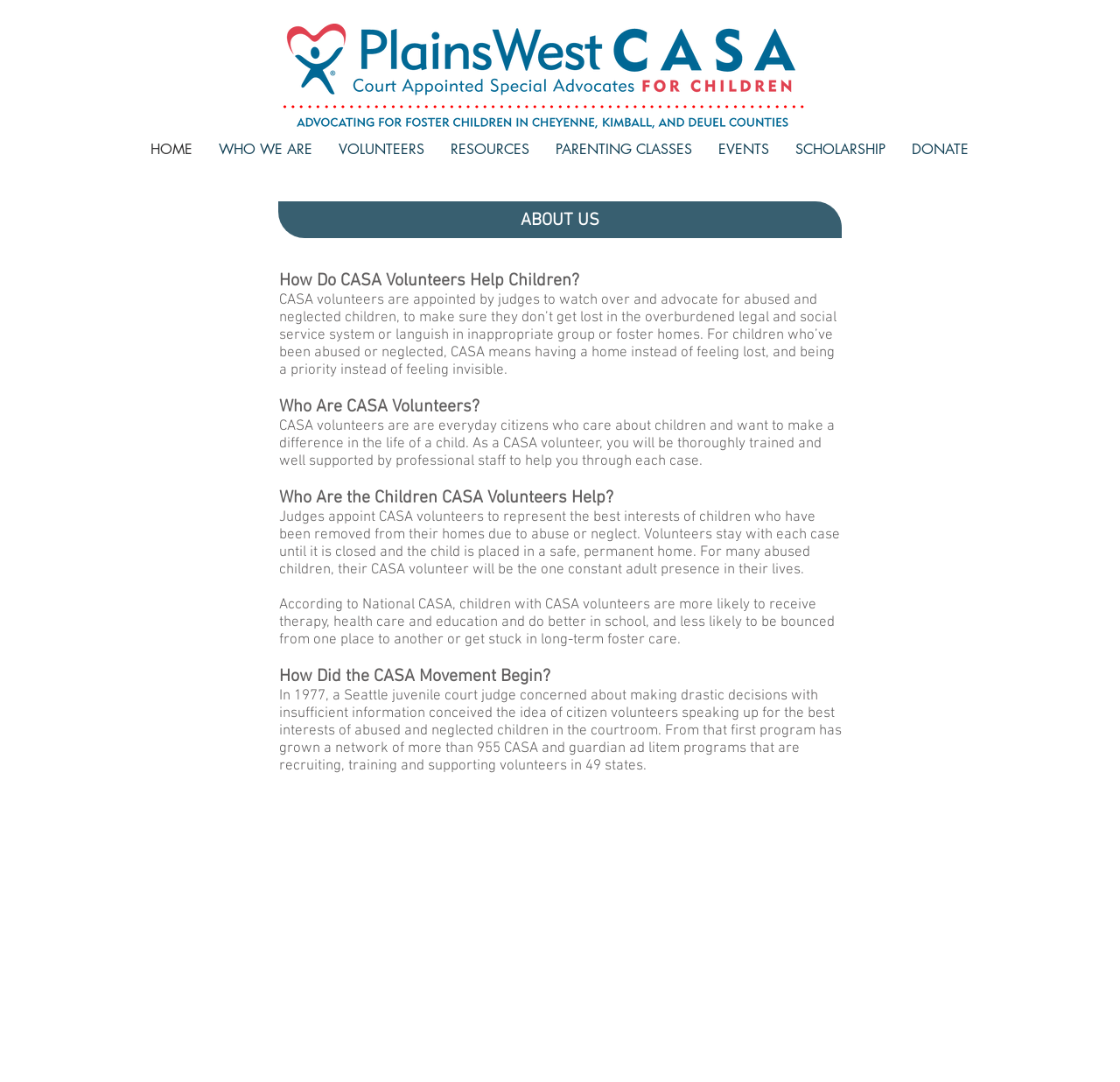Specify the bounding box coordinates of the element's region that should be clicked to achieve the following instruction: "Click HOME". The bounding box coordinates consist of four float numbers between 0 and 1, in the format [left, top, right, bottom].

[0.122, 0.121, 0.183, 0.155]